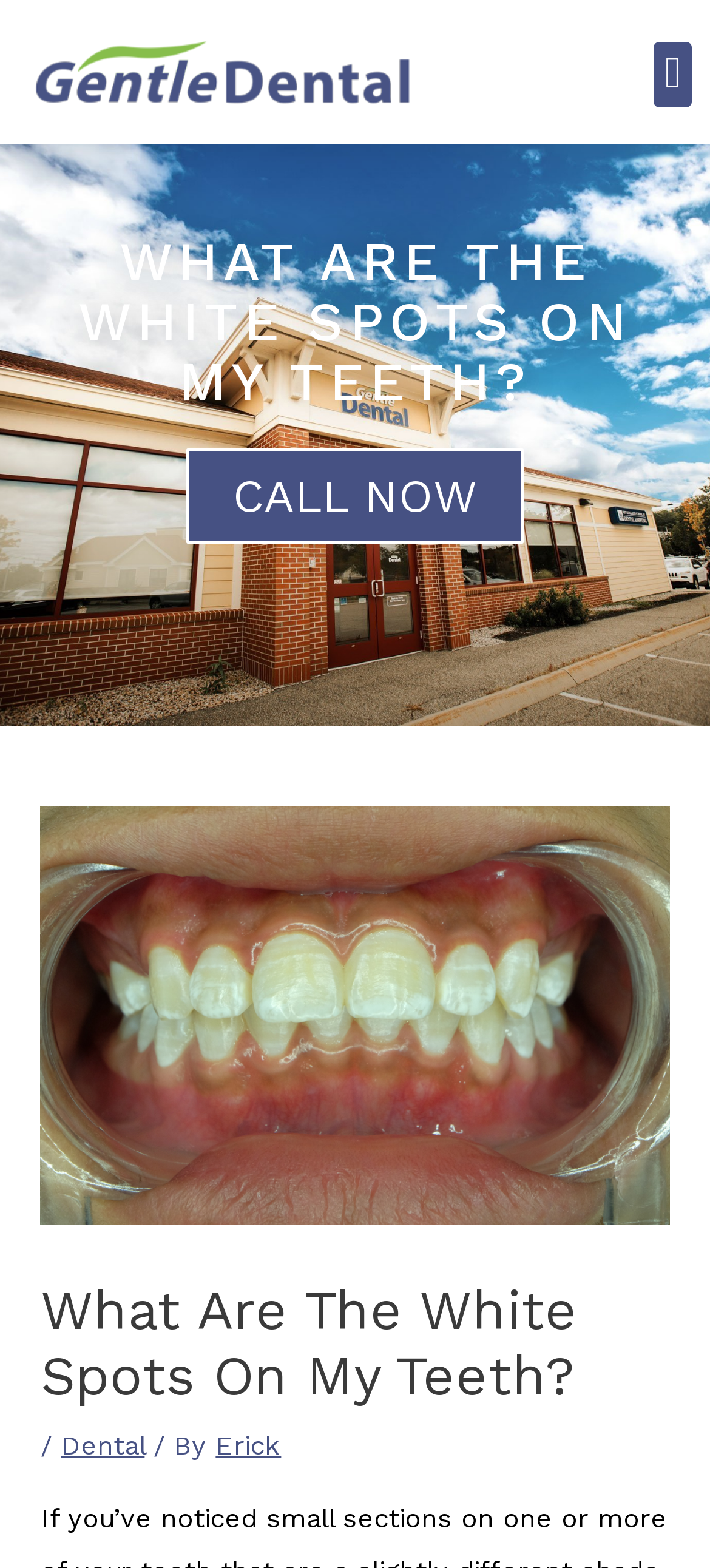Respond with a single word or phrase to the following question: What is the name of the dentist mentioned on the webpage?

Erick